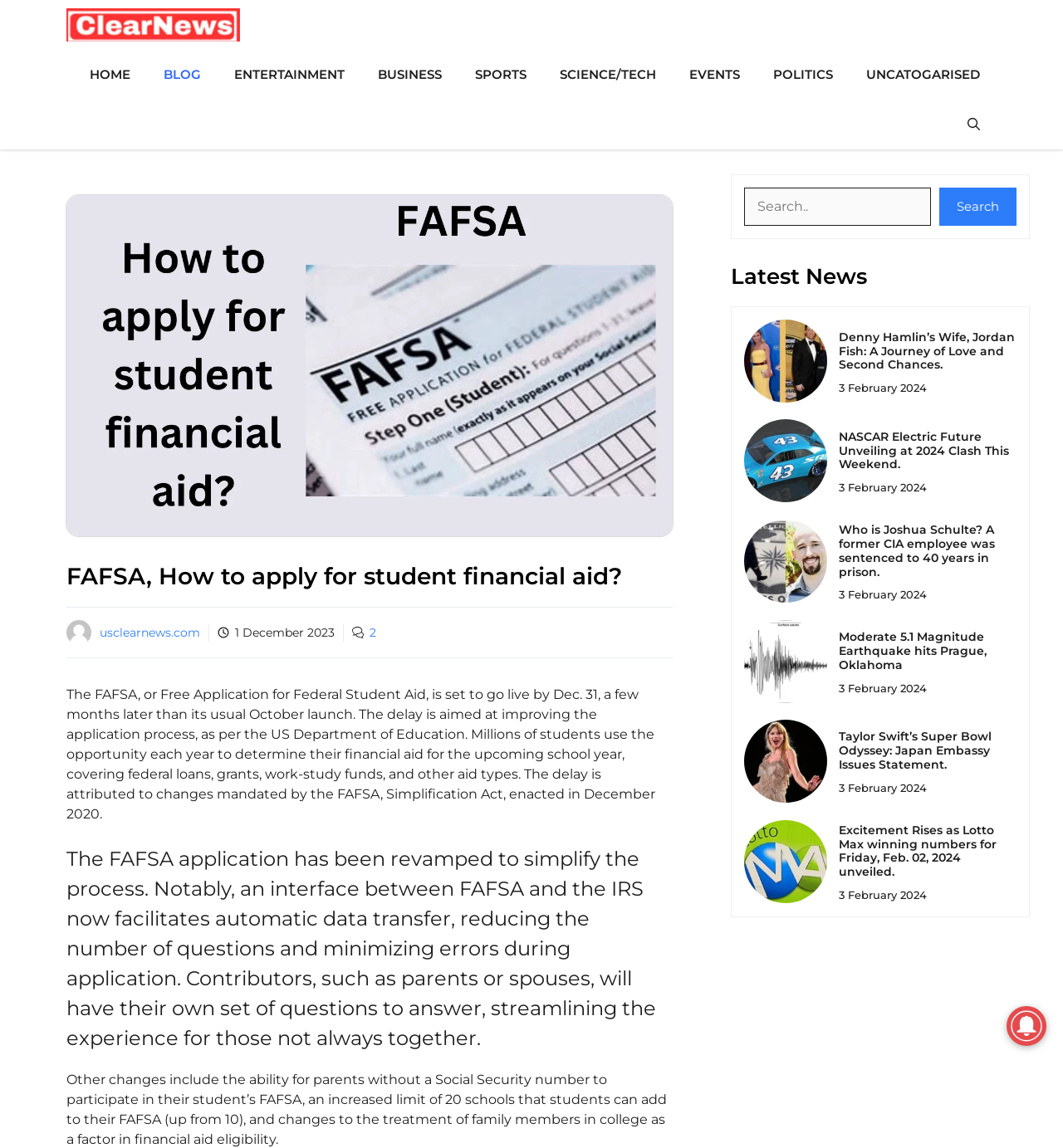Determine the bounding box coordinates of the clickable element necessary to fulfill the instruction: "Click on the 'HOME' link". Provide the coordinates as four float numbers within the 0 to 1 range, i.e., [left, top, right, bottom].

[0.069, 0.043, 0.138, 0.087]